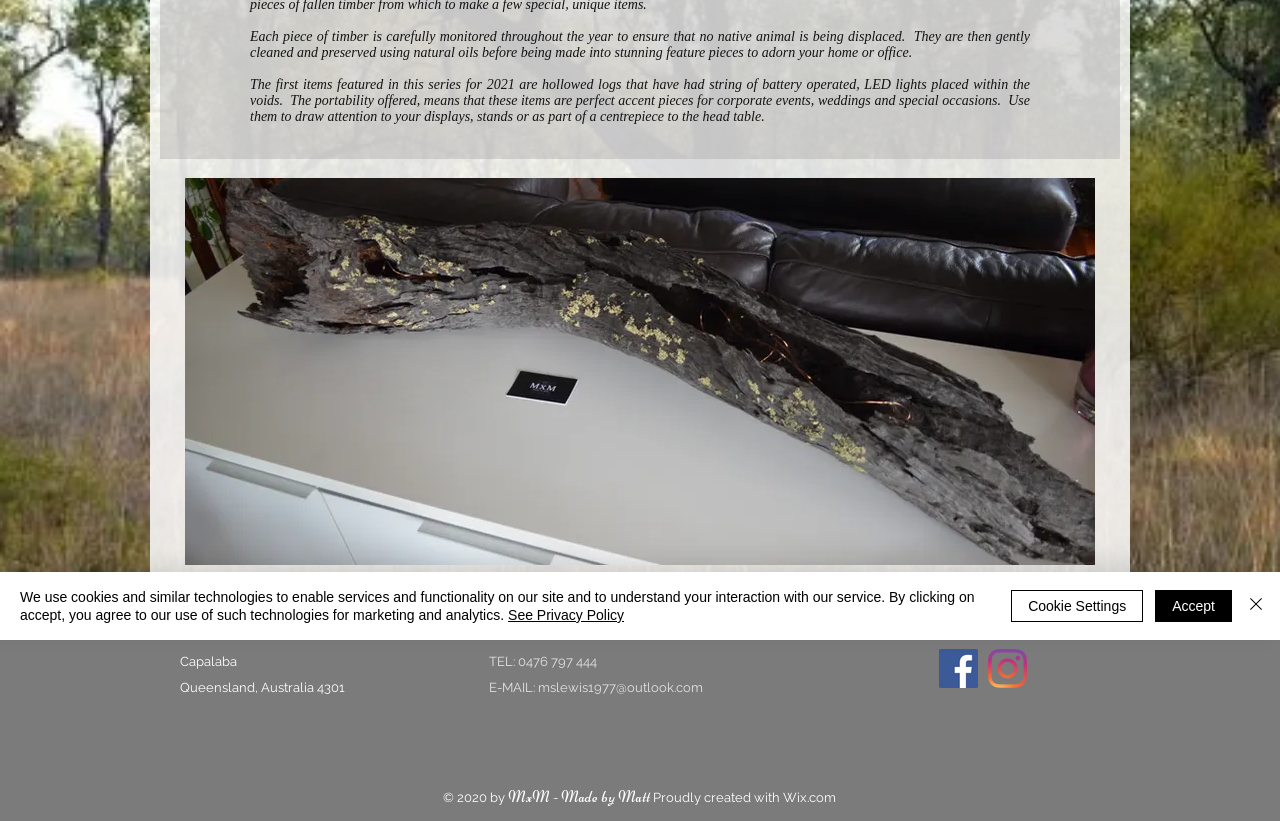Mark the bounding box of the element that matches the following description: "input value="Search" name="s" value="Search"".

None